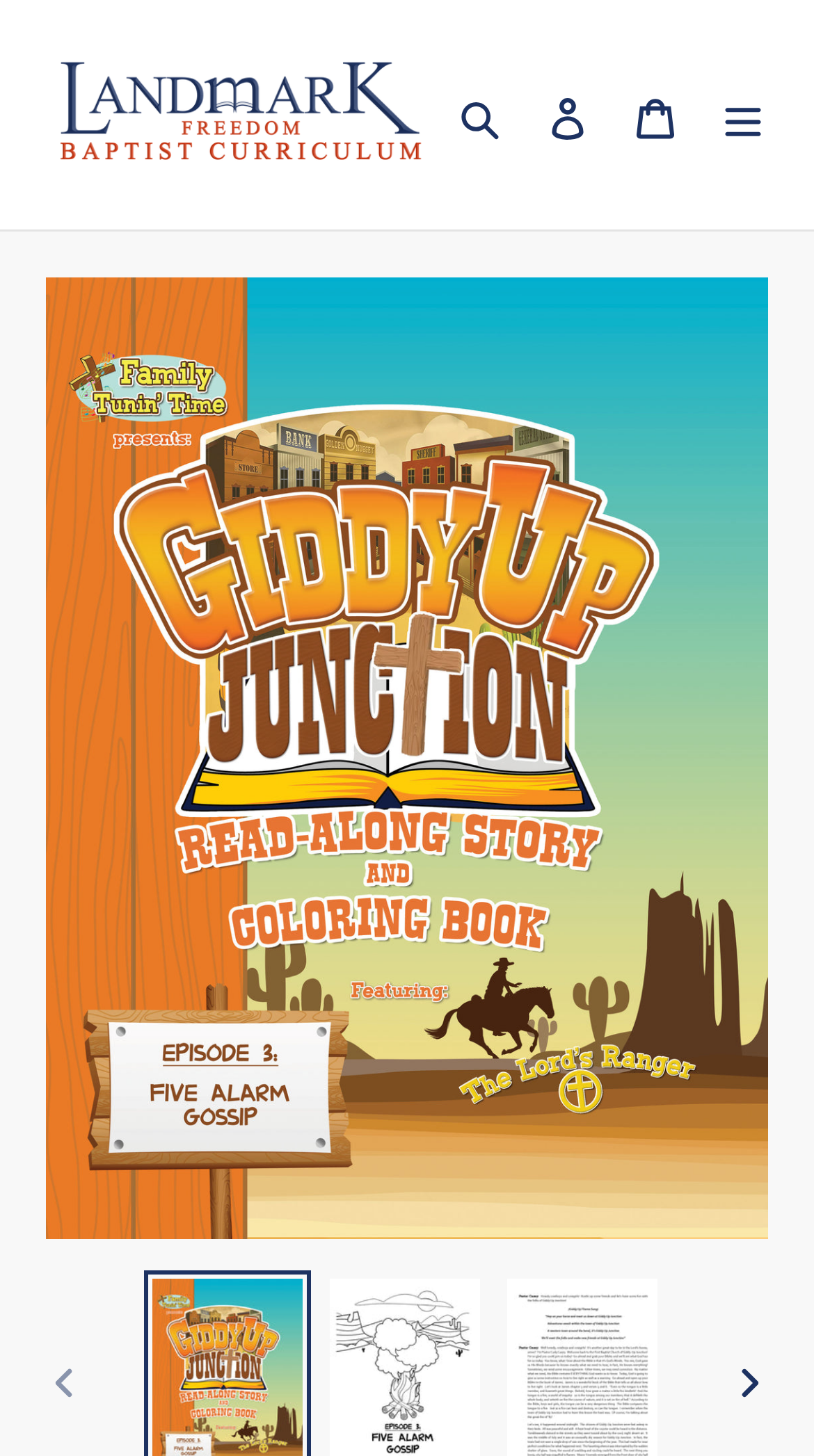Locate the bounding box of the UI element based on this description: "alt="Landmark&#39;s Freedom Baptist Curriculum"". Provide four float numbers between 0 and 1 as [left, top, right, bottom].

[0.056, 0.021, 0.536, 0.136]